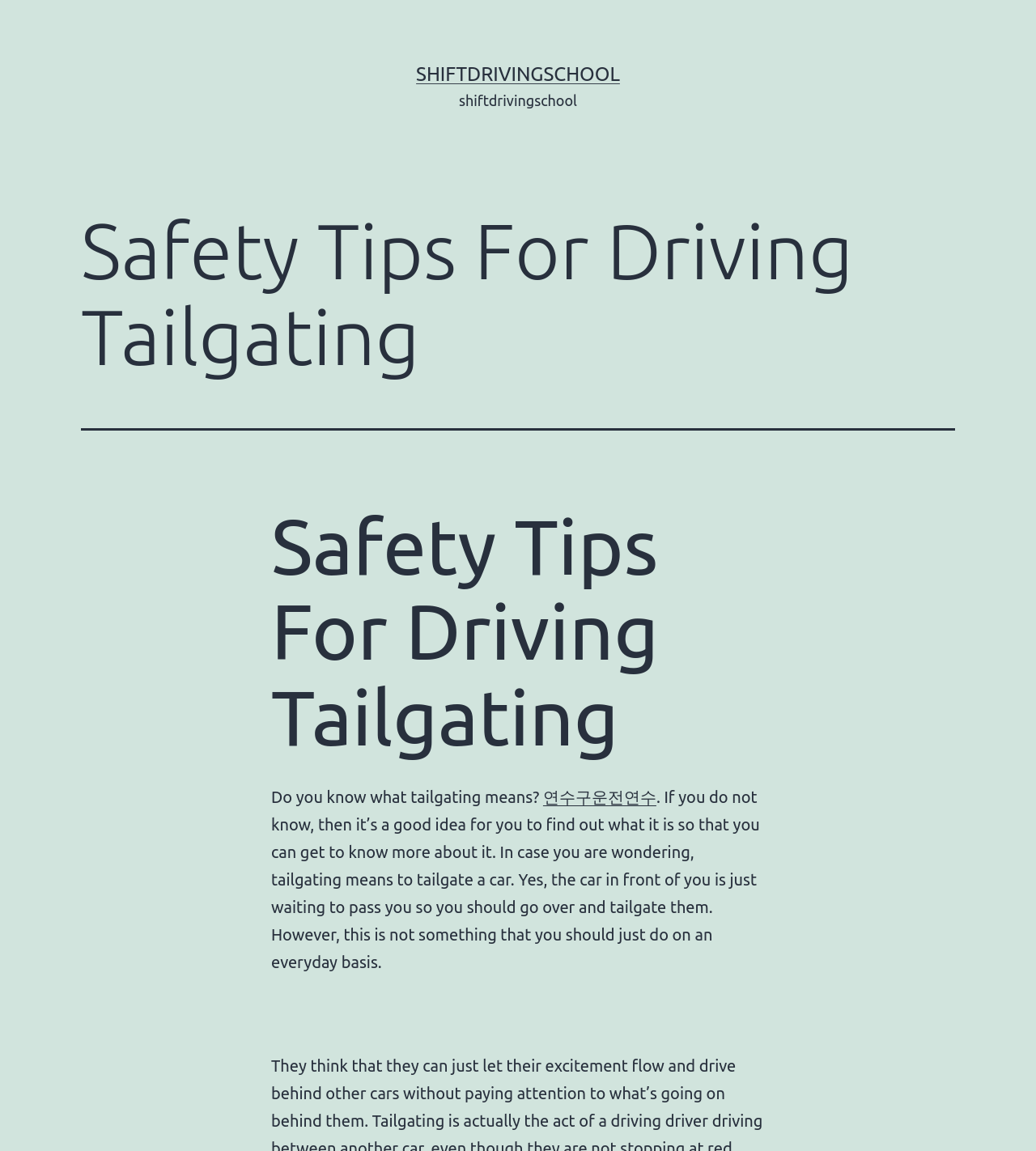Is tailgating a common practice?
Give a detailed and exhaustive answer to the question.

The webpage suggests that tailgating is not something that should be done on an everyday basis, implying that it is not a common or recommended practice. The tone of the webpage is cautionary, advising readers to be aware of tailgating and its potential risks.